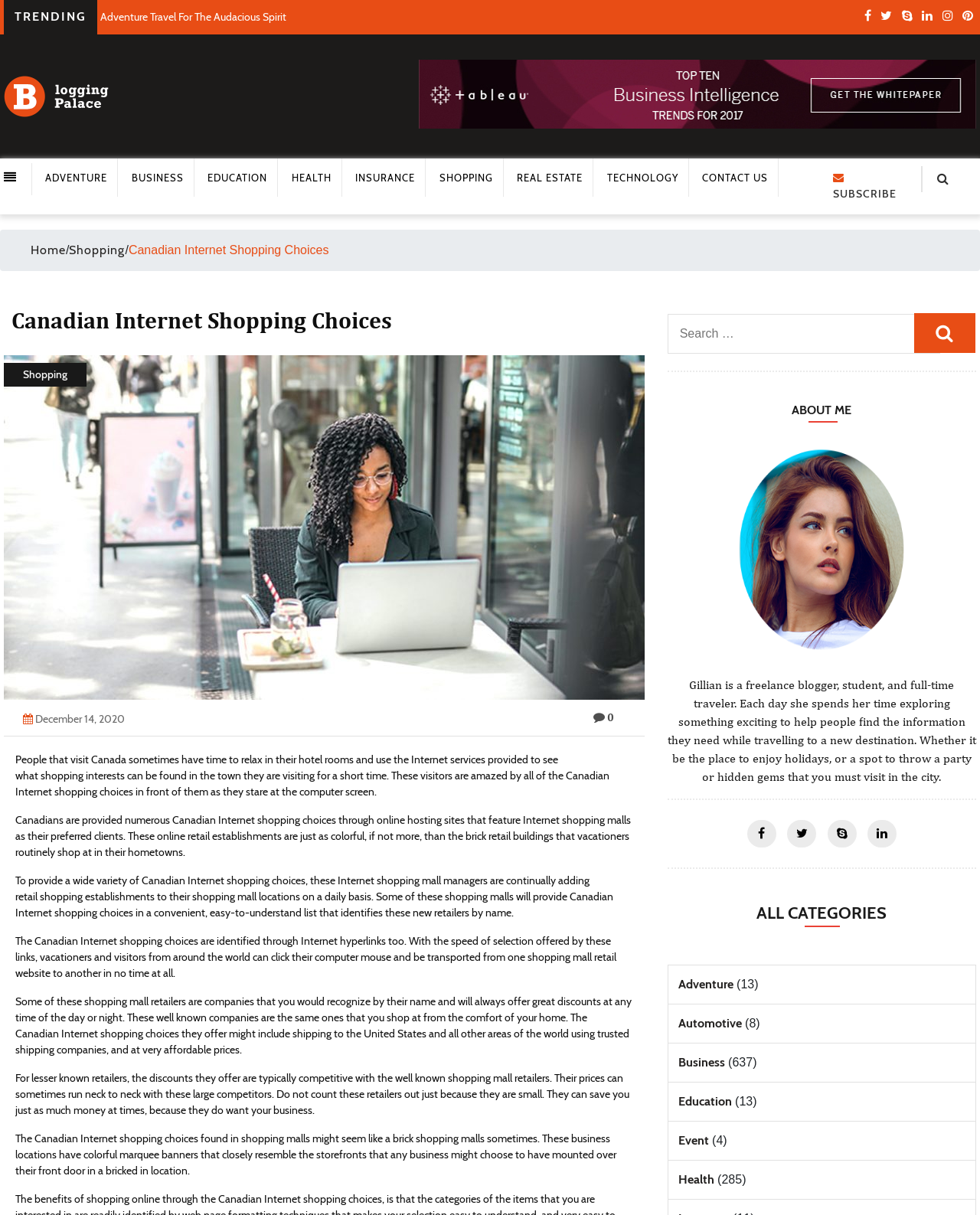What is the main topic of this webpage?
Using the image as a reference, answer with just one word or a short phrase.

Canadian Internet Shopping